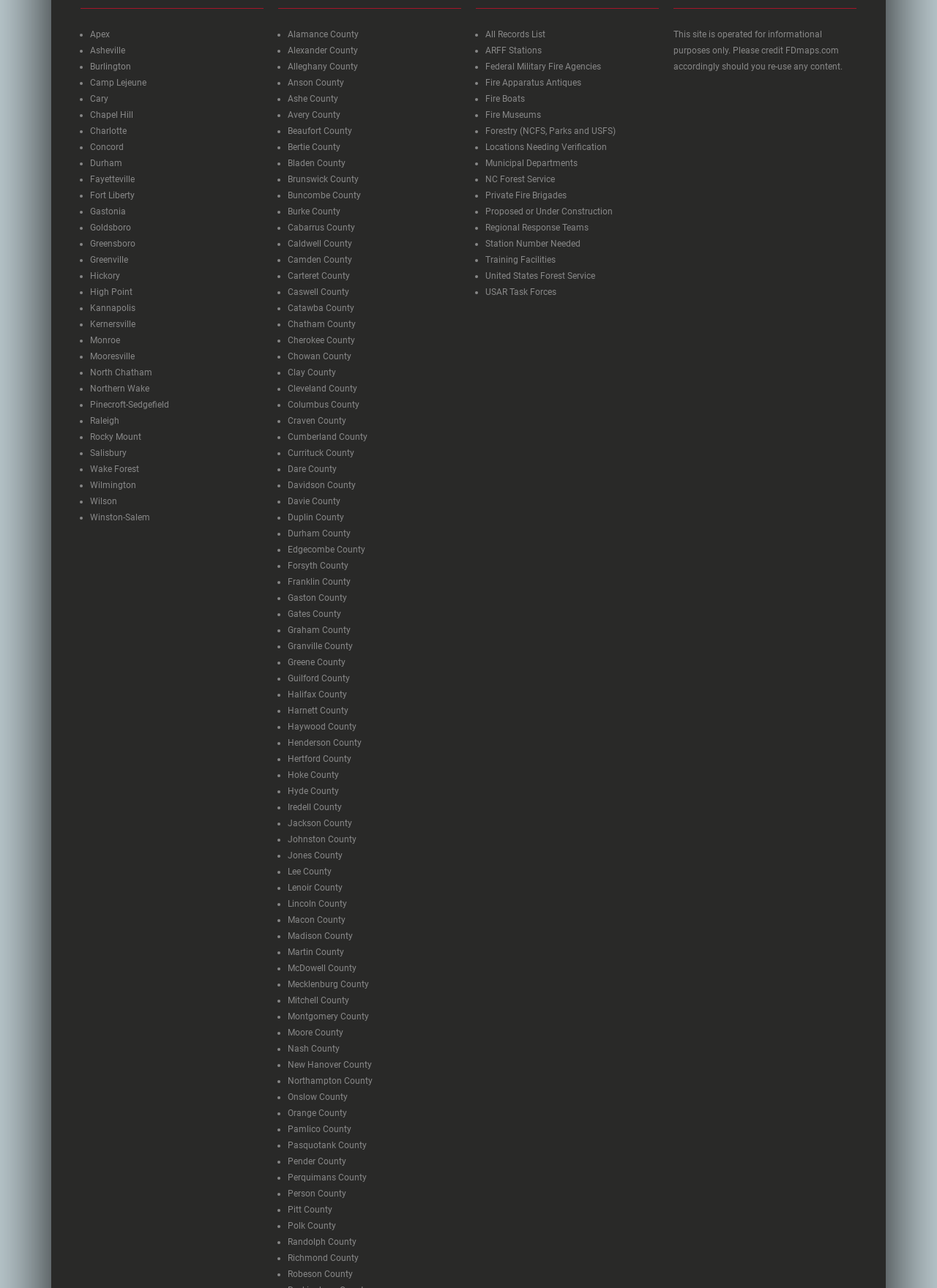Please specify the bounding box coordinates for the clickable region that will help you carry out the instruction: "Go to Raleigh".

[0.096, 0.323, 0.127, 0.333]